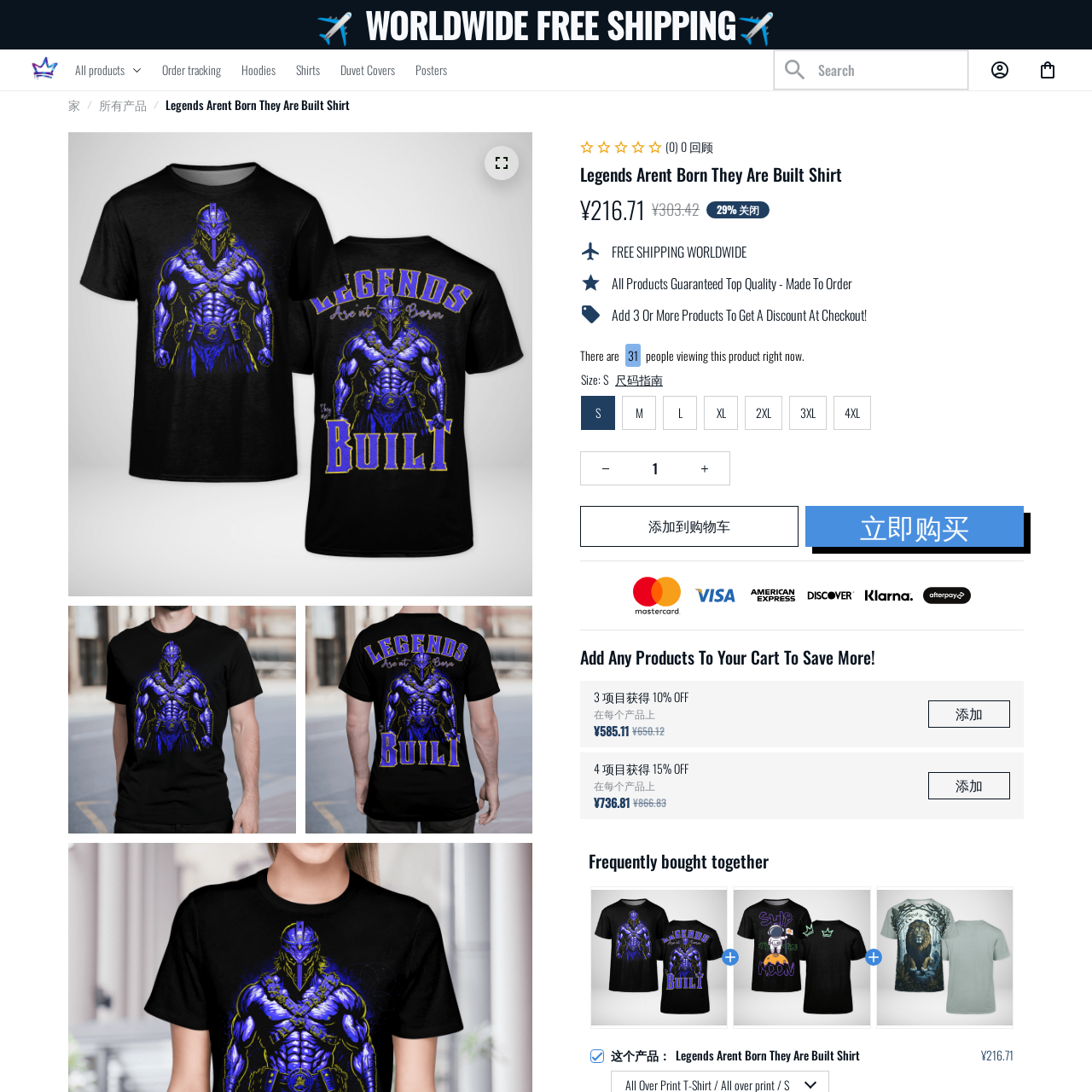Observe the highlighted image and answer the following: What options are available for purchasing the shirt?

various sizes and bulk purchases